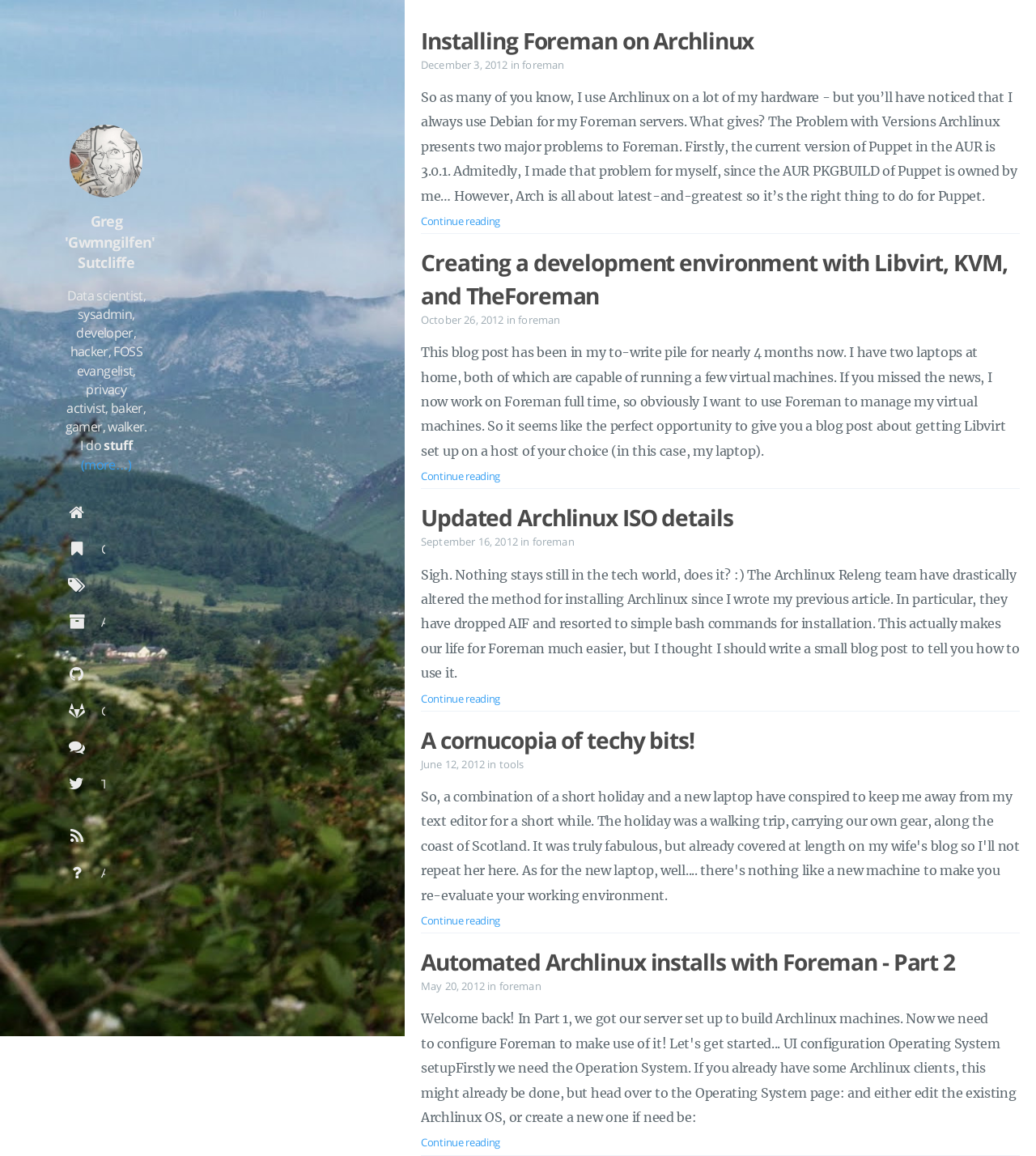What is the topic of the first article?
Based on the visual details in the image, please answer the question thoroughly.

I looked at the first article element [30] and found the heading element [133] with the text 'Installing Foreman on Archlinux', which indicates the topic of the first article.